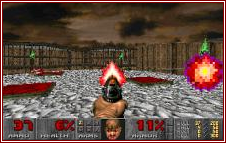What is the color of the terrain patches in the landscape?
Answer briefly with a single word or phrase based on the image.

Blood-red